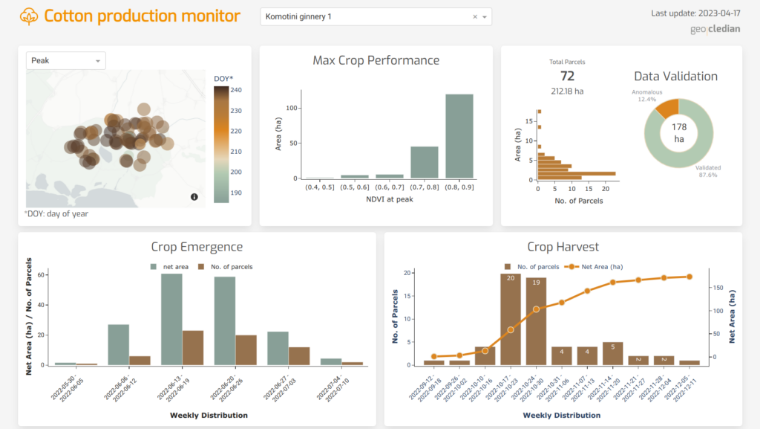Give a one-word or short phrase answer to the question: 
What does the Crop Harvest section track?

Harvest progress